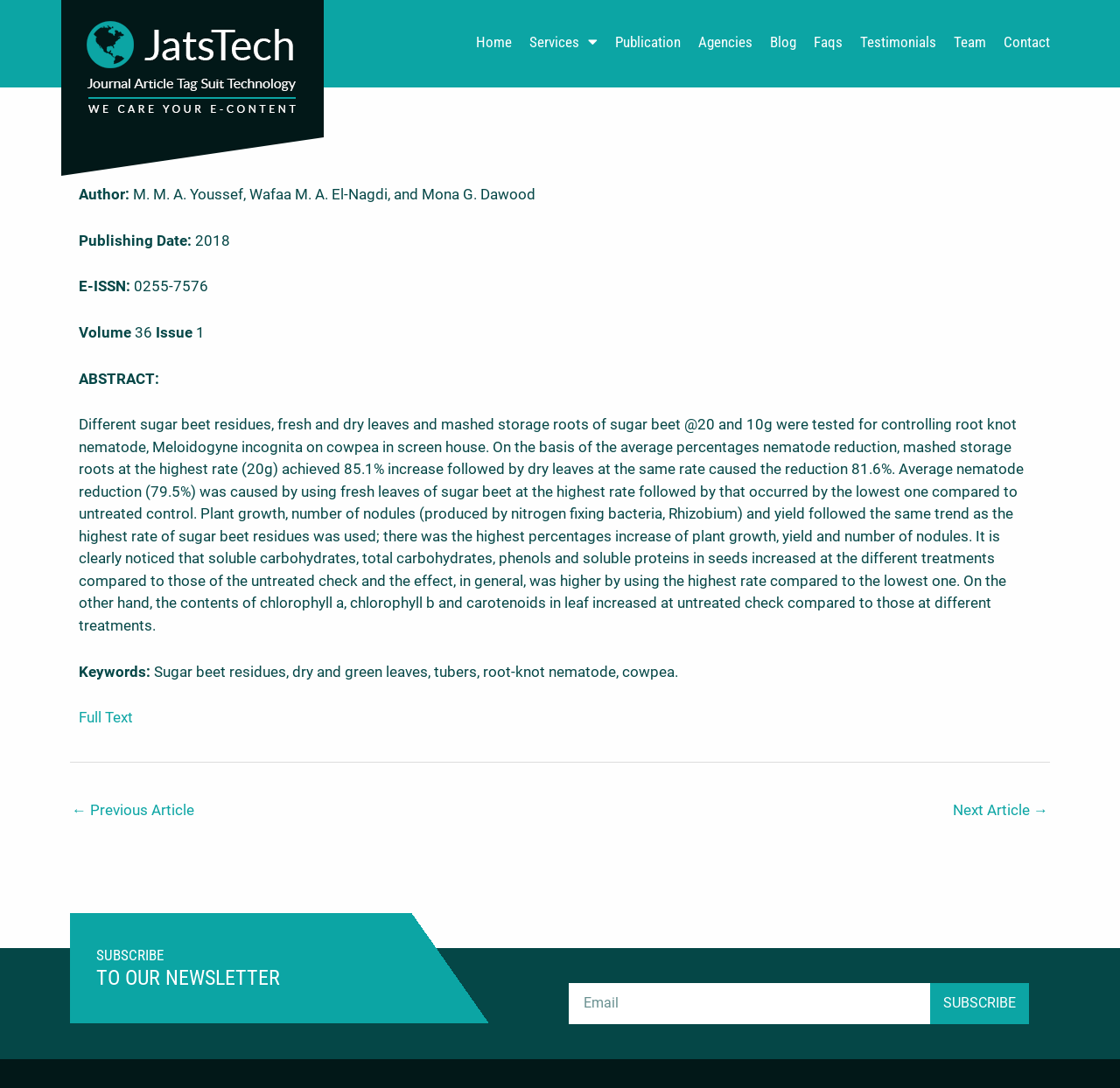Based on what you see in the screenshot, provide a thorough answer to this question: What is the E-ISSN of the publication?

I found the answer by looking at the article section, where it says 'E-ISSN: 255-7576'.